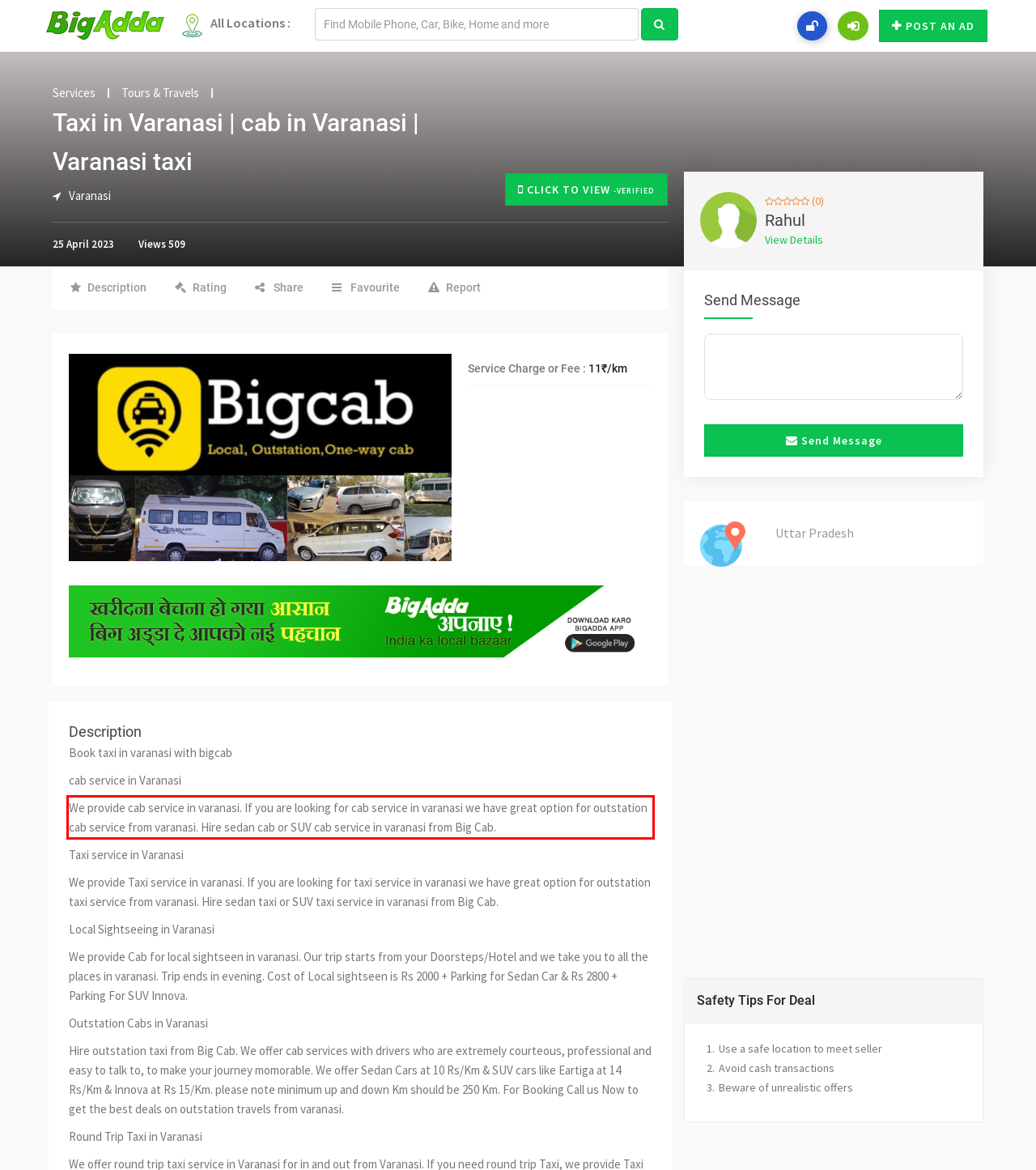In the screenshot of the webpage, find the red bounding box and perform OCR to obtain the text content restricted within this red bounding box.

We provide cab service in varanasi. If you are looking for cab service in varanasi we have great option for outstation cab service from varanasi. Hire sedan cab or SUV cab service in varanasi from Big Cab.